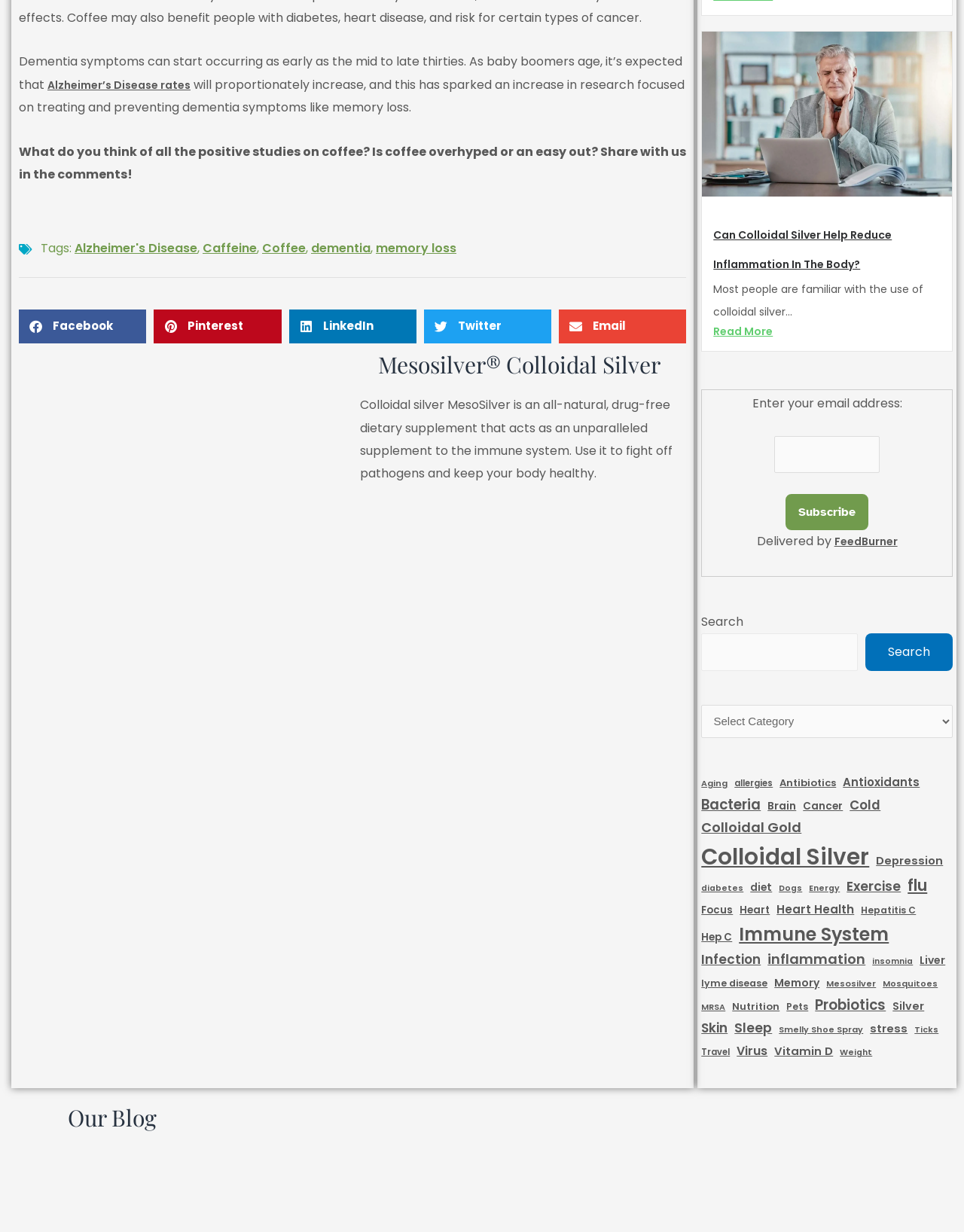Can you give a detailed response to the following question using the information from the image? What is the purpose of the search box?

The search box is located at the top right corner of the webpage and allows users to search for specific topics or keywords within the website. This feature enables users to quickly find relevant information or articles related to their search query.